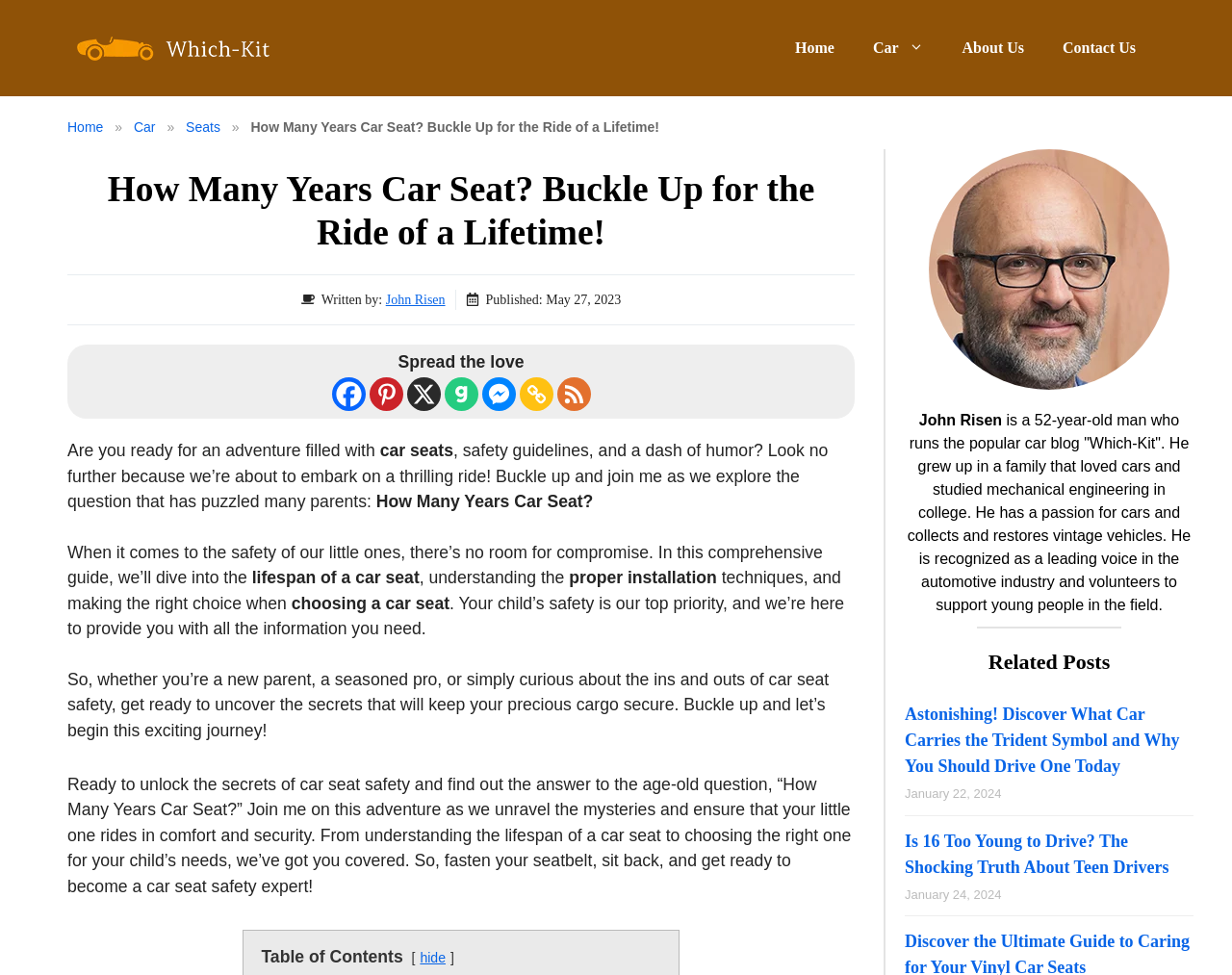Identify the bounding box coordinates of the region that needs to be clicked to carry out this instruction: "Explore the related post 'Astonishing! Discover What Car Carries the Trident Symbol and Why You Should Drive One Today'". Provide these coordinates as four float numbers ranging from 0 to 1, i.e., [left, top, right, bottom].

[0.734, 0.723, 0.957, 0.796]